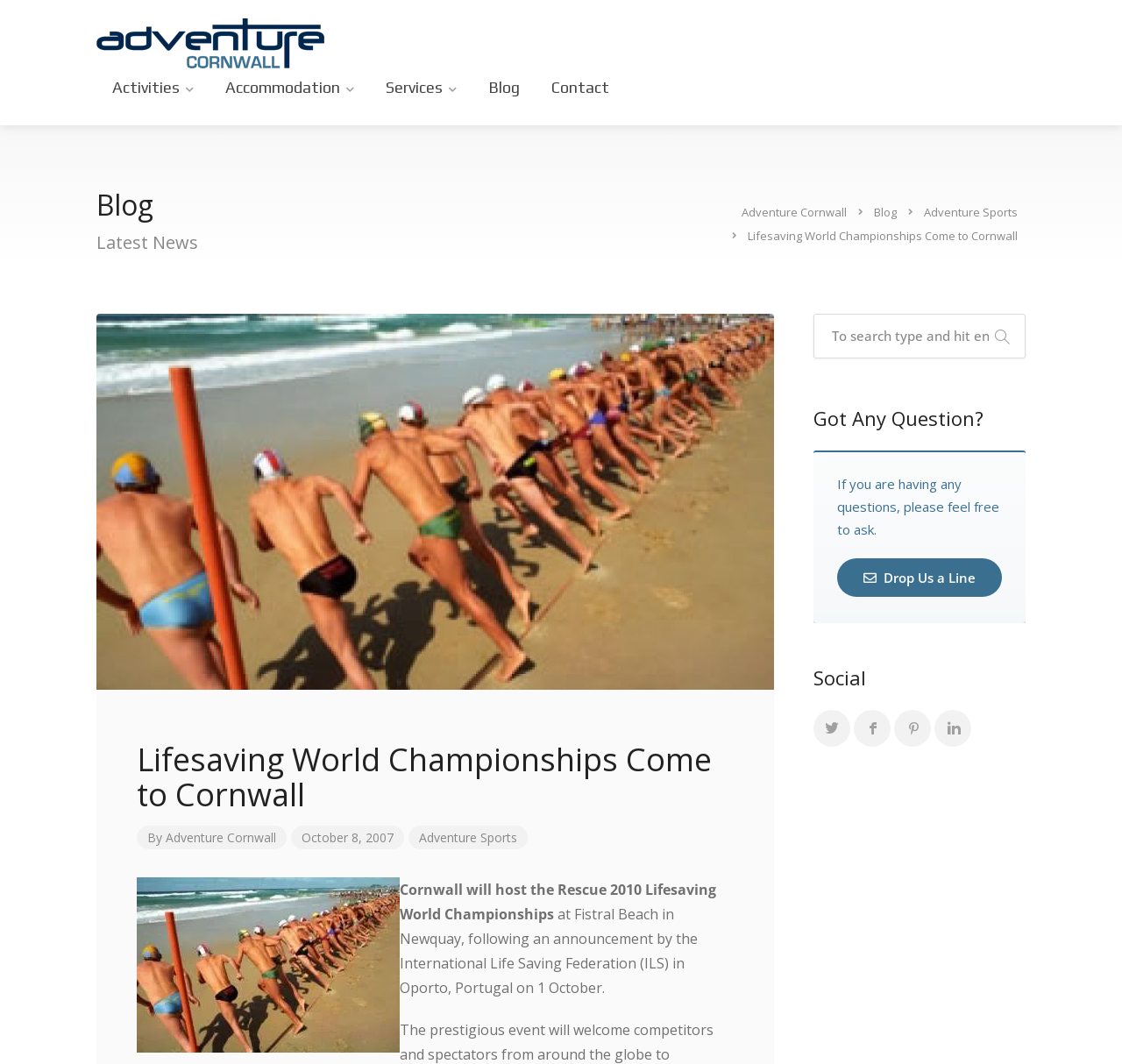Determine the coordinates of the bounding box that should be clicked to complete the instruction: "Visit the blog". The coordinates should be represented by four float numbers between 0 and 1: [left, top, right, bottom].

[0.423, 0.068, 0.475, 0.099]